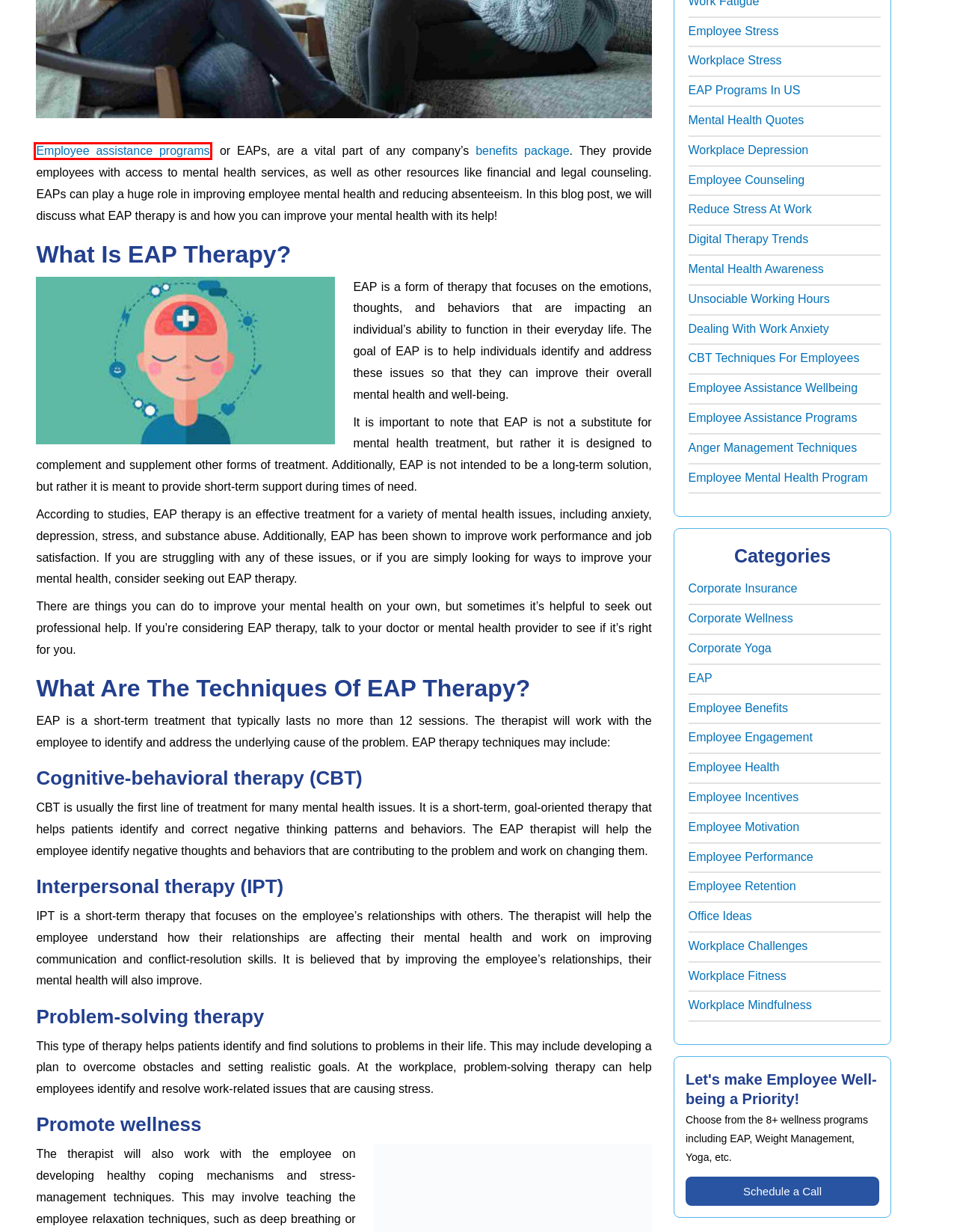Examine the screenshot of a webpage featuring a red bounding box and identify the best matching webpage description for the new page that results from clicking the element within the box. Here are the options:
A. Office Ideas blogs and Article- MantraCare Wellness
B. Employee Health blogs and Articles- MantraCare Wellness
C. Employee Incentives blog and Article- MantraCare Wellness
D. Employee Performance blog and Article- MantraCare Wellness
E. What are Some Ways To Reduce Stress At Work
F. Corporate Yoga Blog and Article- MantraCare Wellness
G. Employee Assistance Programs: Win Win For Employers & Employees
H. Employee Assistance Wellbeing | Elements | Benefits | Motivate Workers

G